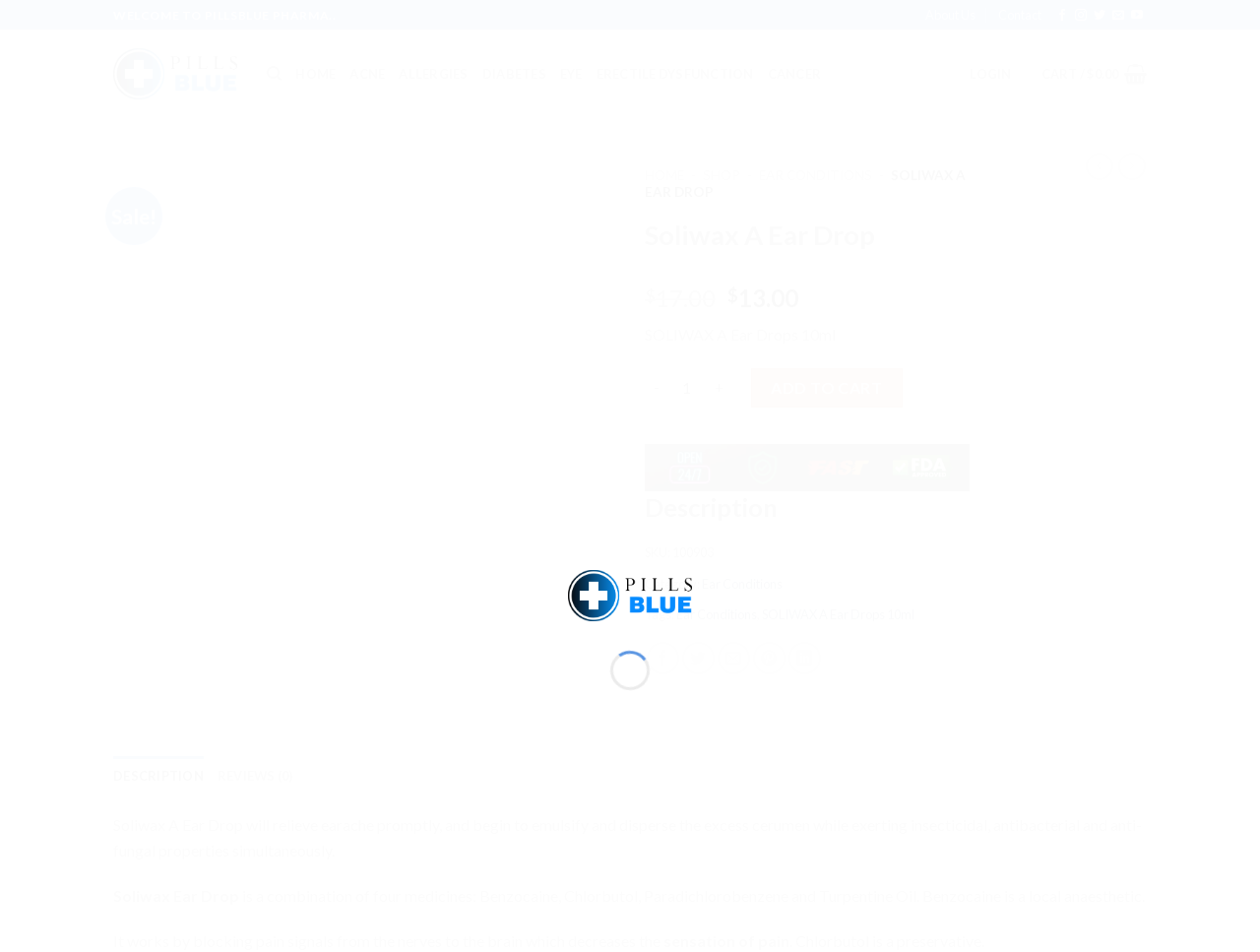Identify the bounding box coordinates for the element you need to click to achieve the following task: "Search for products". The coordinates must be four float values ranging from 0 to 1, formatted as [left, top, right, bottom].

[0.212, 0.058, 0.224, 0.098]